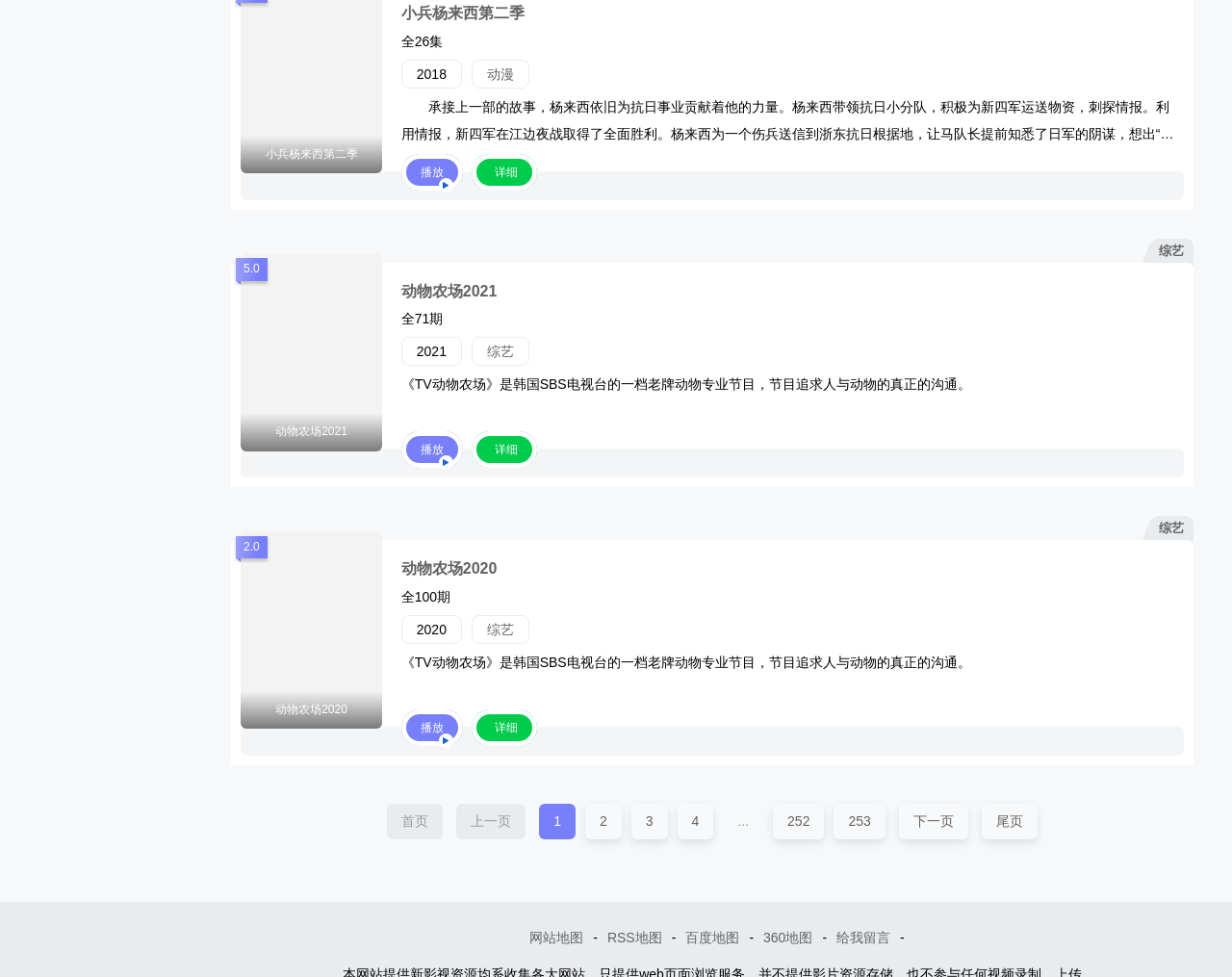Find the bounding box coordinates of the element to click in order to complete the given instruction: "view the details of 小兵杨来西第二季."

[0.383, 0.157, 0.436, 0.195]